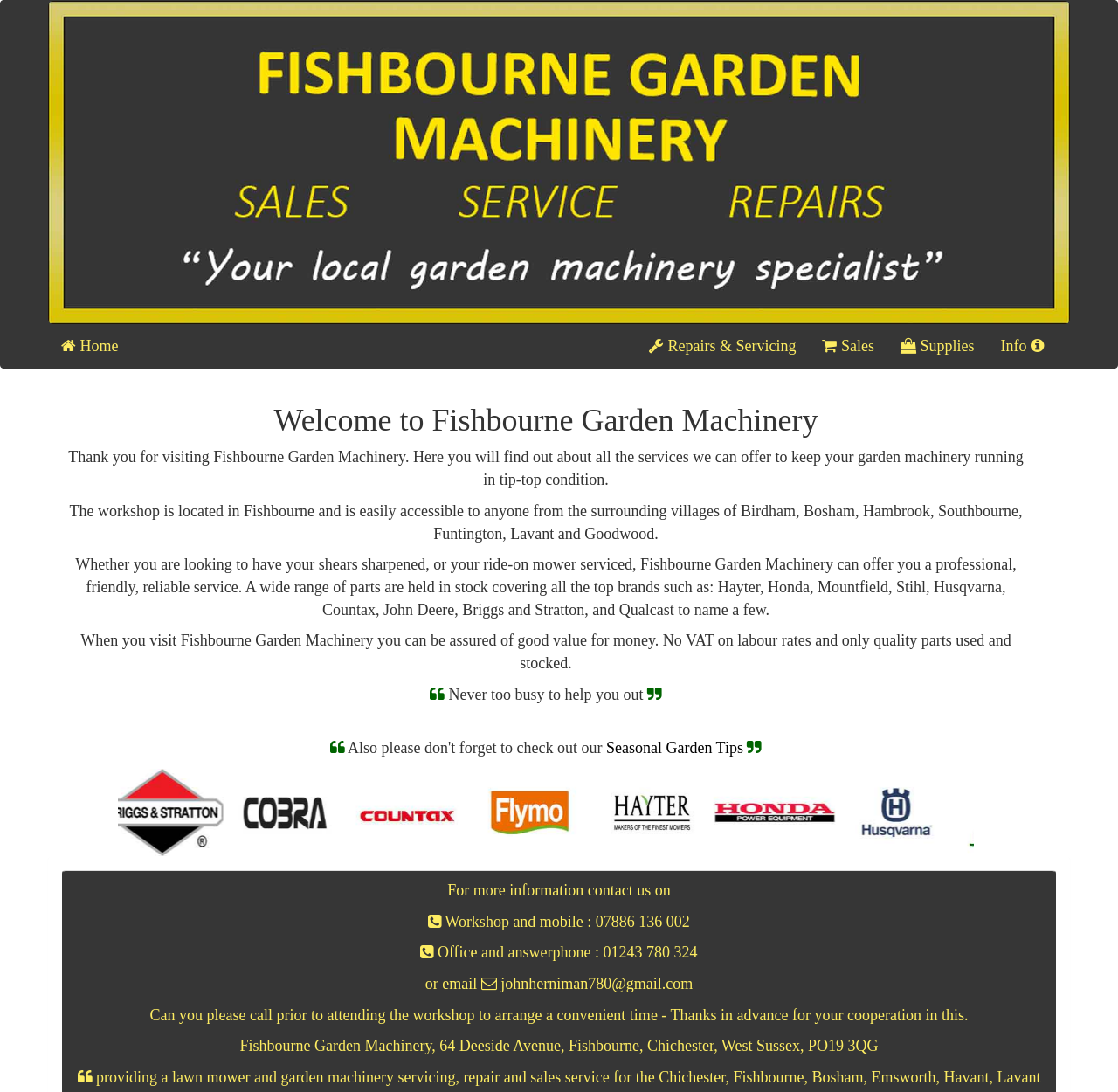Provide a brief response to the question below using a single word or phrase: 
What services does Fishbourne Garden Machinery offer?

Repairs, Servicing, Sales, Supplies